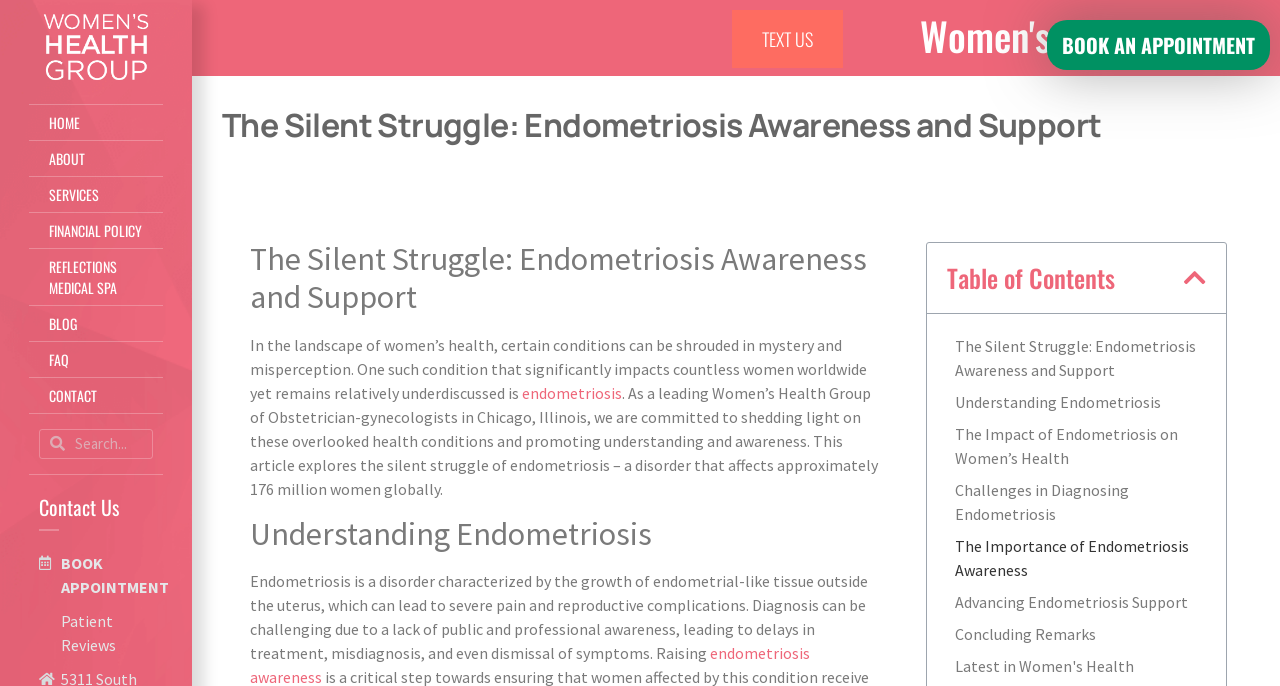Please locate the bounding box coordinates of the element that should be clicked to complete the given instruction: "Click on the 'Home' link".

None